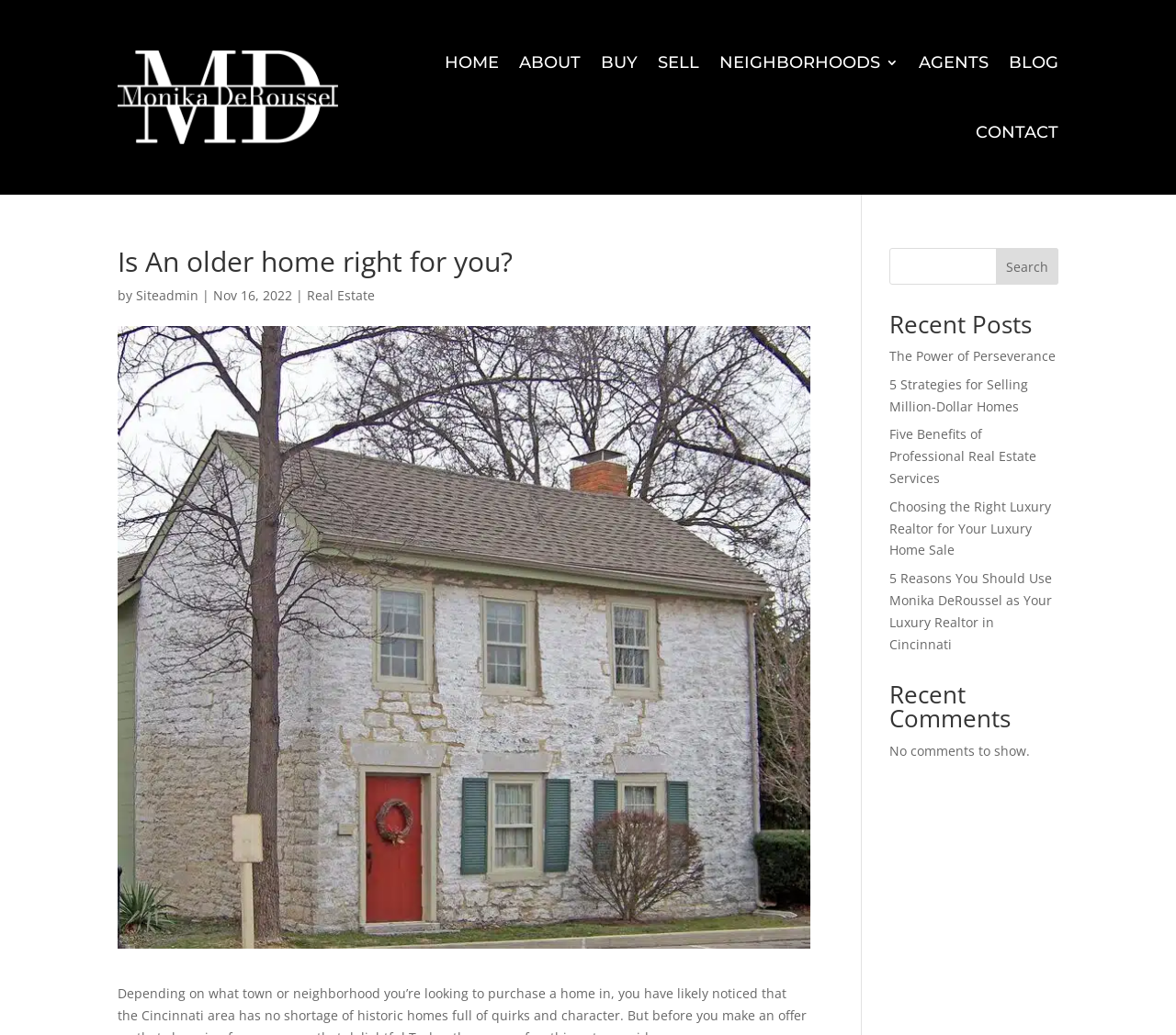Specify the bounding box coordinates of the element's region that should be clicked to achieve the following instruction: "search for something". The bounding box coordinates consist of four float numbers between 0 and 1, in the format [left, top, right, bottom].

[0.756, 0.24, 0.9, 0.275]